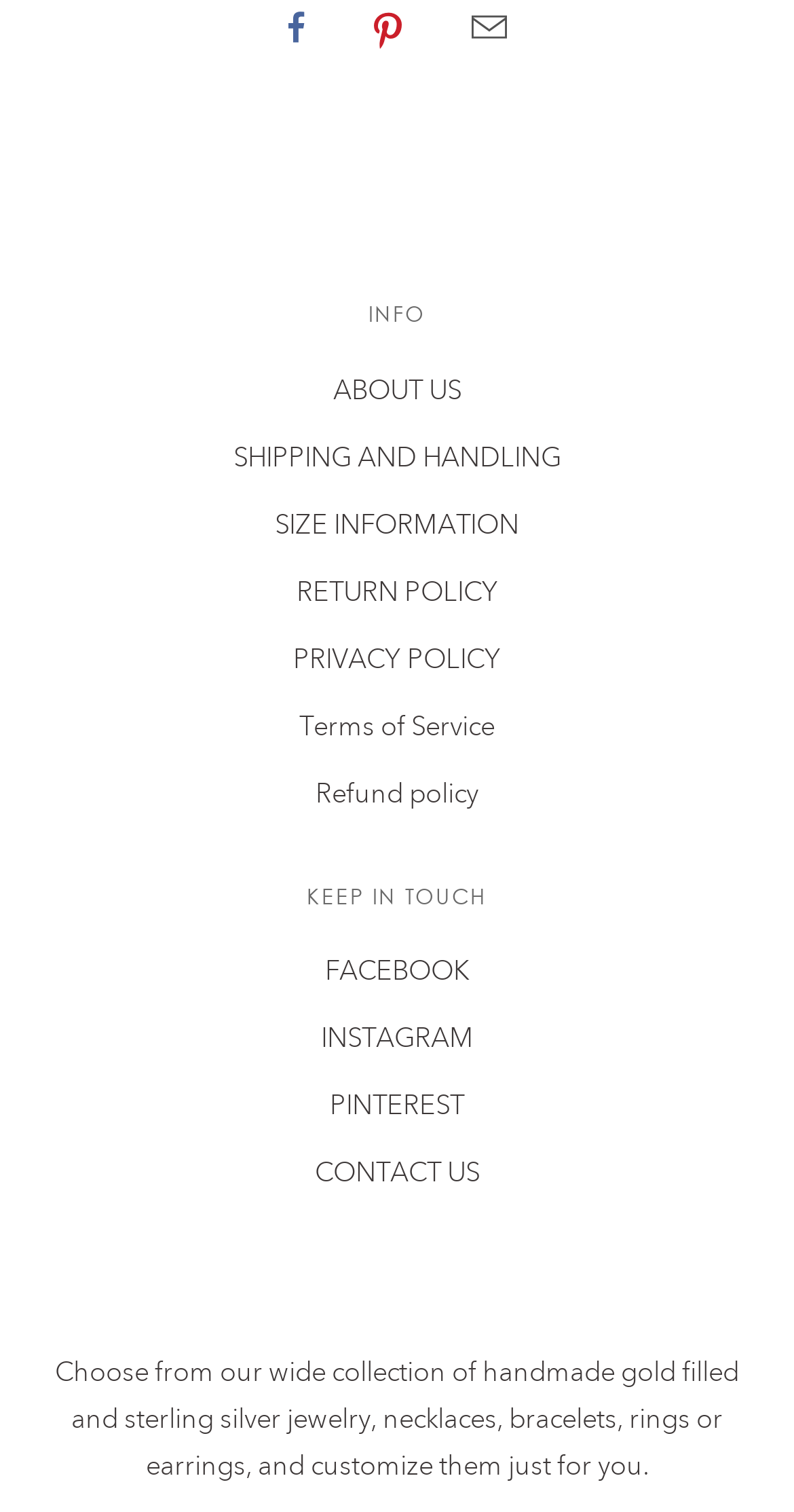How can customers customize their products?
Use the information from the image to give a detailed answer to the question.

The static text element mentions that customers can customize their products 'just for you', implying that the website offers personalized or customized products.